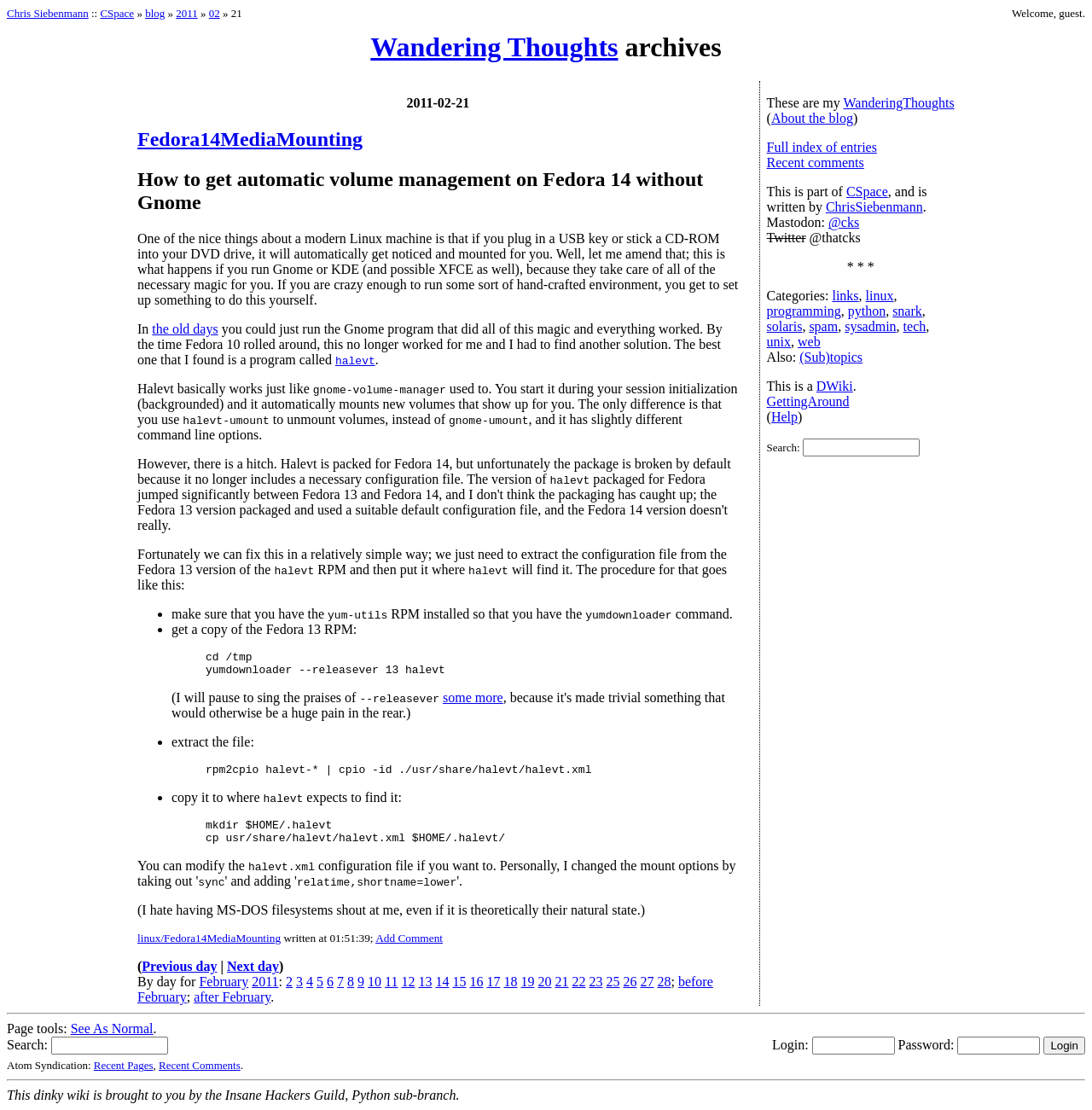Identify the bounding box coordinates of the specific part of the webpage to click to complete this instruction: "Click on 'Chris Siebenmann'".

[0.006, 0.006, 0.081, 0.018]